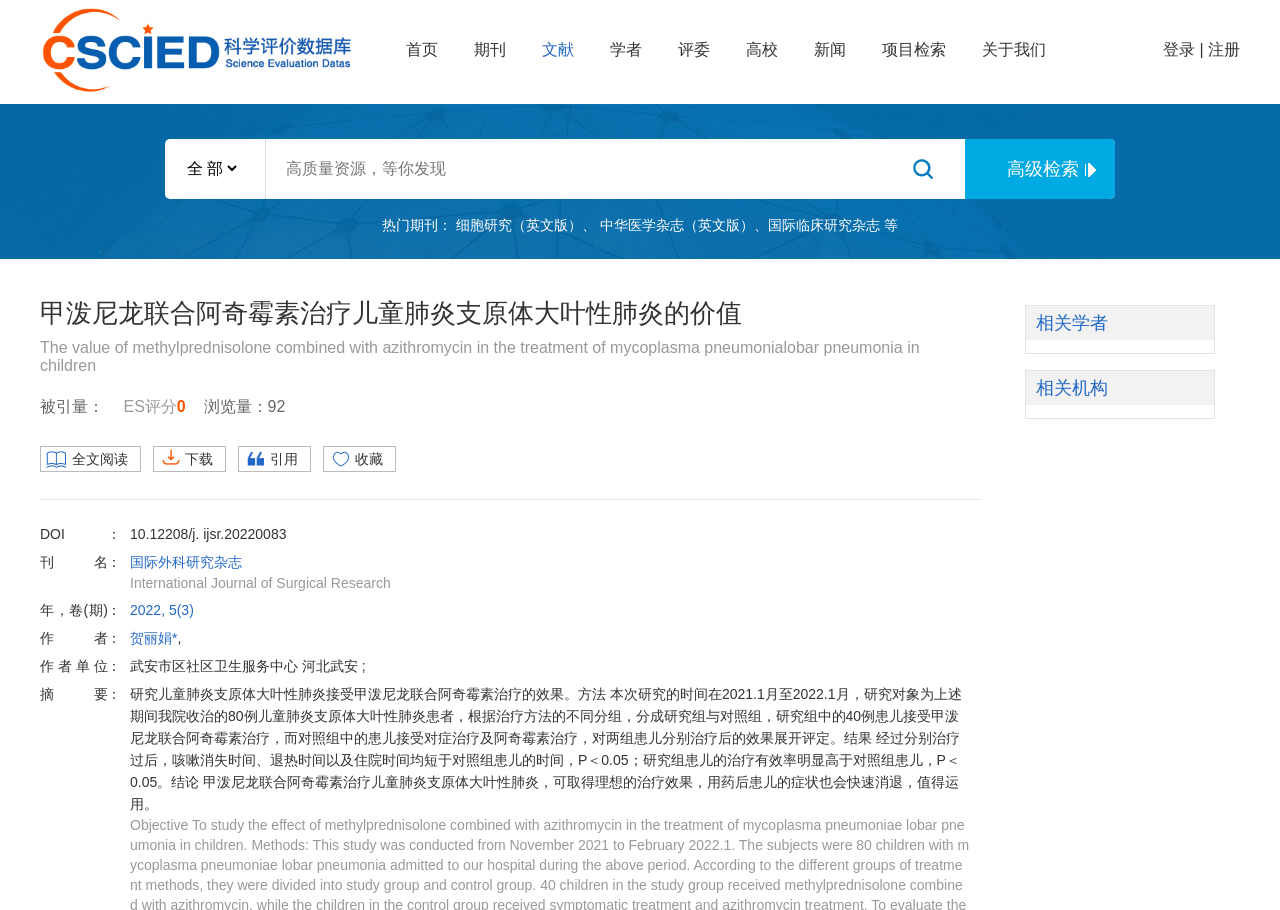Please give the bounding box coordinates of the area that should be clicked to fulfill the following instruction: "Login to the system". The coordinates should be in the format of four float numbers from 0 to 1, i.e., [left, top, right, bottom].

[0.909, 0.045, 0.934, 0.064]